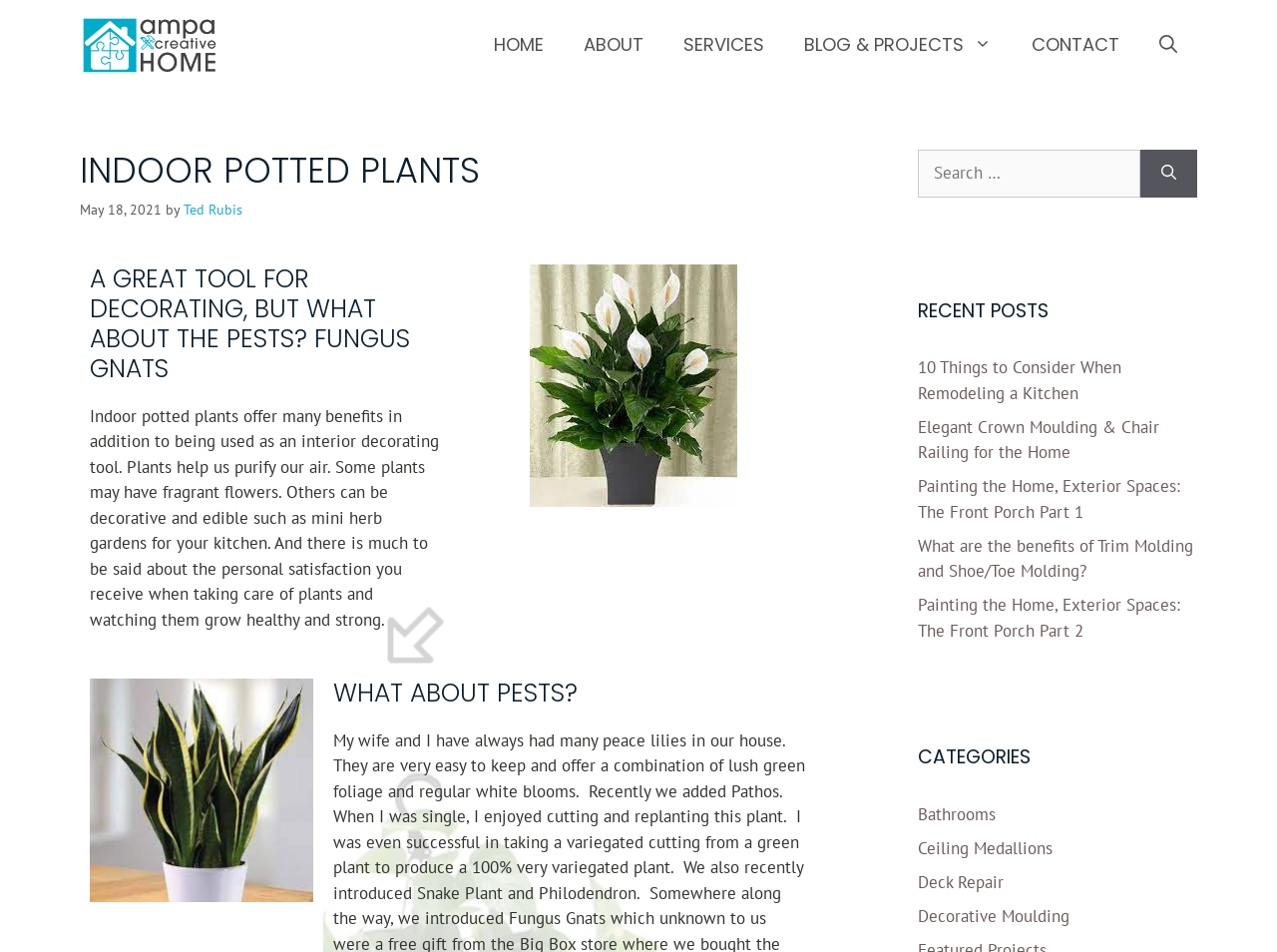Given the content of the image, can you provide a detailed answer to the question?
What is the purpose of indoor potted plants?

According to the text, indoor potted plants offer many benefits, including purifying our air and being used as an interior decorating tool. Some plants may have fragrant flowers, and others can be decorative and edible.